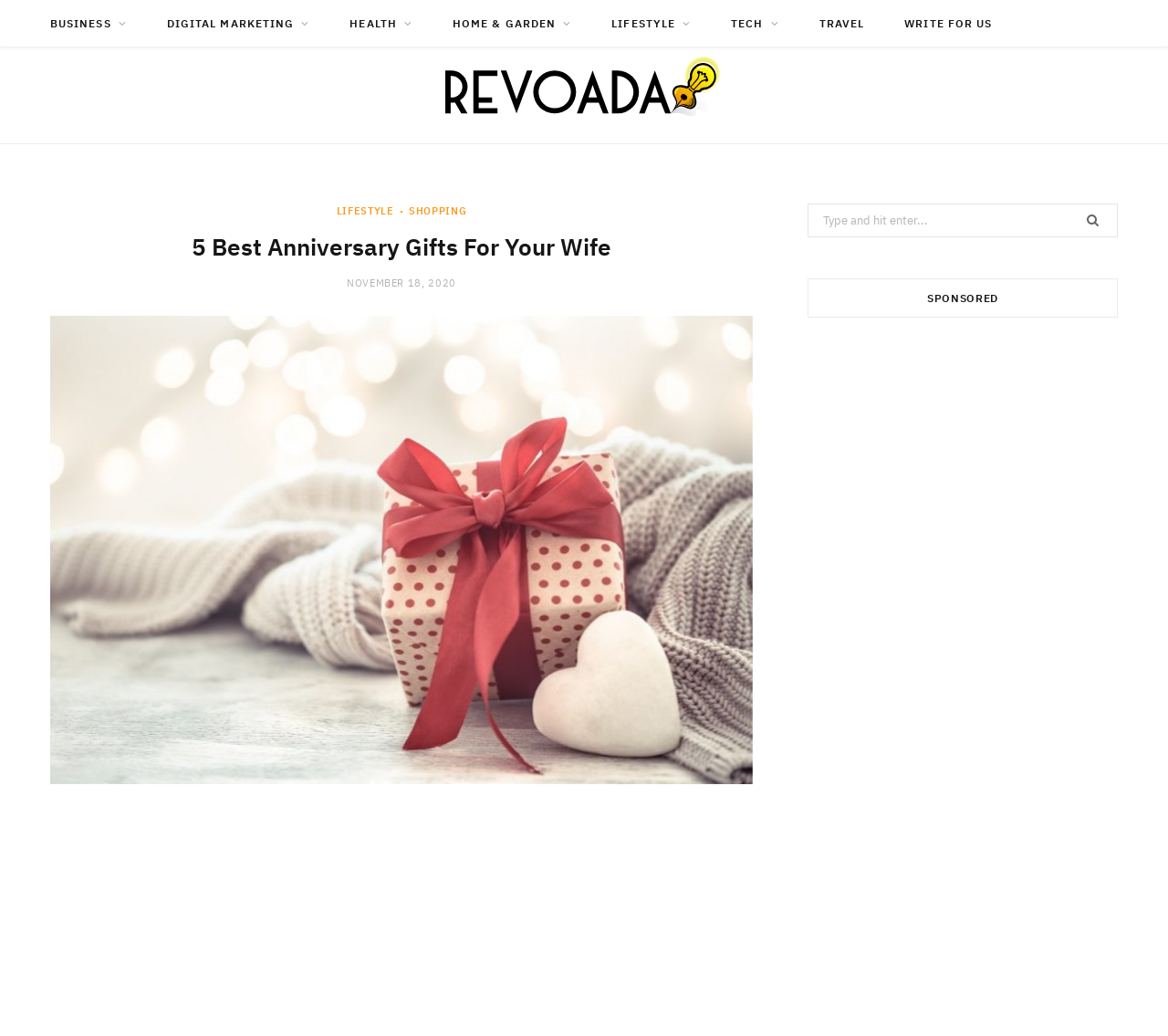Based on the image, provide a detailed response to the question:
What is the name of the website?

I found a link on the webpage with the text 'Revoada', which is also accompanied by an image with the same text. This suggests that 'Revoada' is the name of the website.